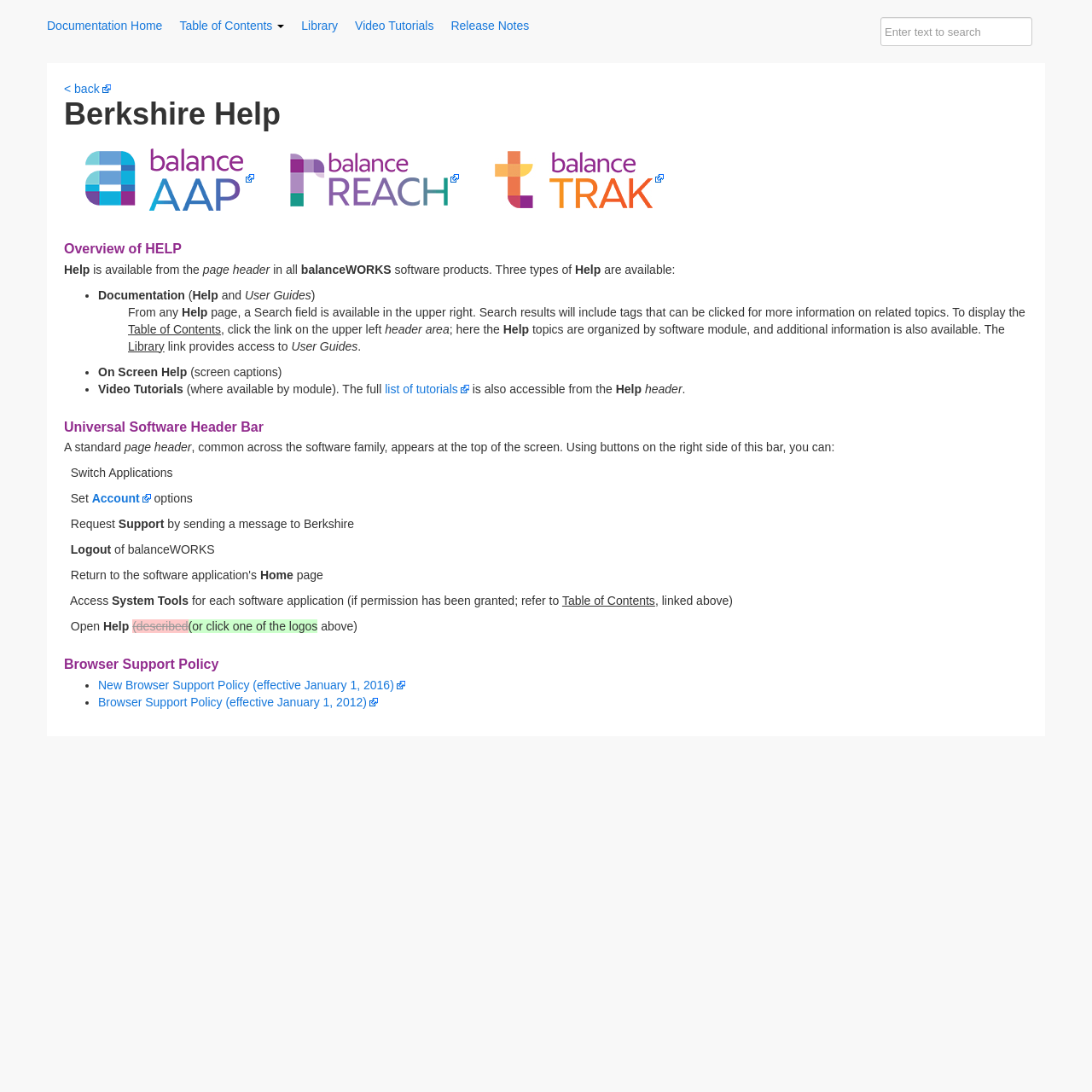Locate the bounding box coordinates of the element you need to click to accomplish the task described by this instruction: "View Release Notes".

[0.413, 0.017, 0.485, 0.03]